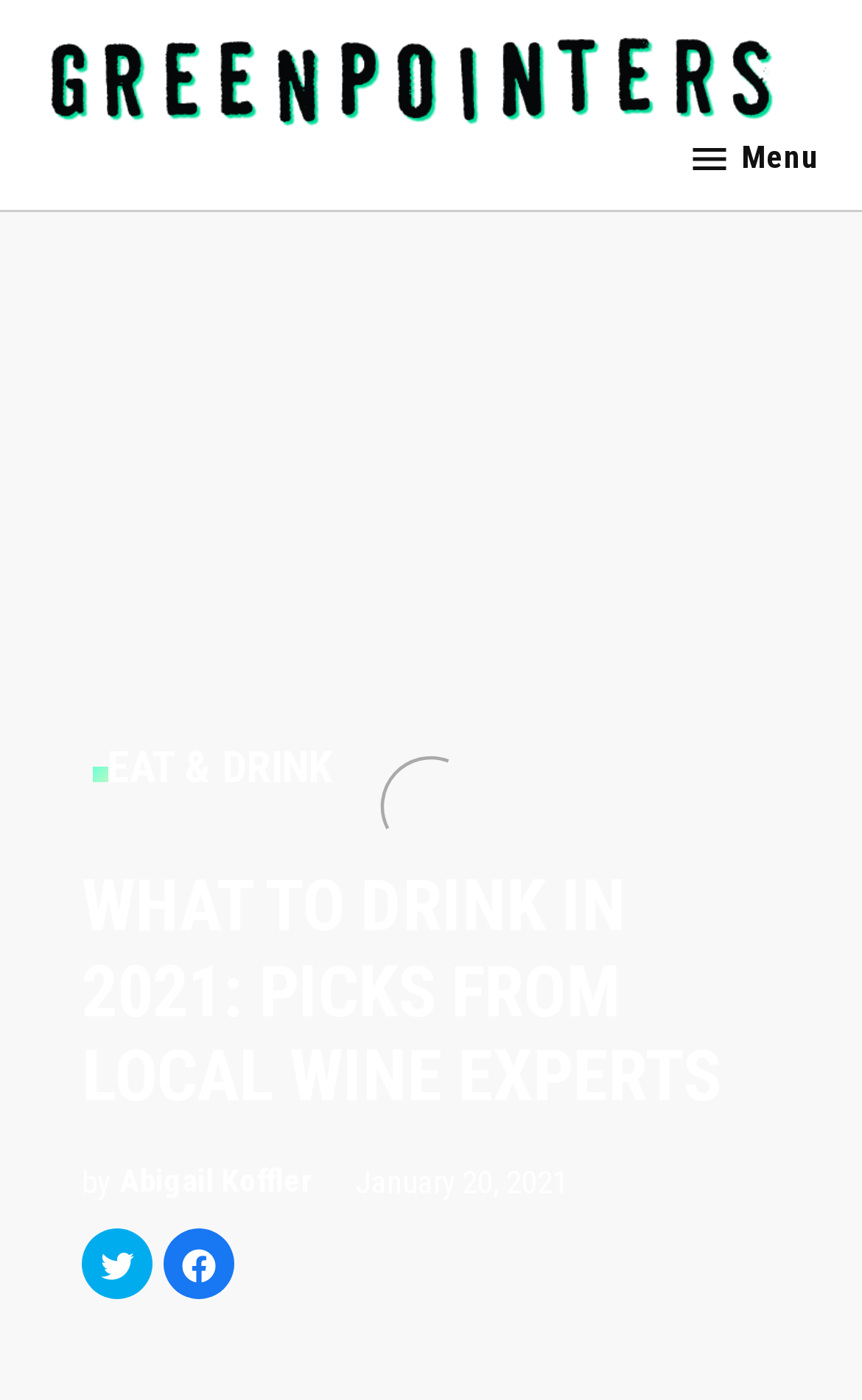Pinpoint the bounding box coordinates of the area that must be clicked to complete this instruction: "Read the article about what to drink in 2021".

[0.095, 0.617, 0.905, 0.801]